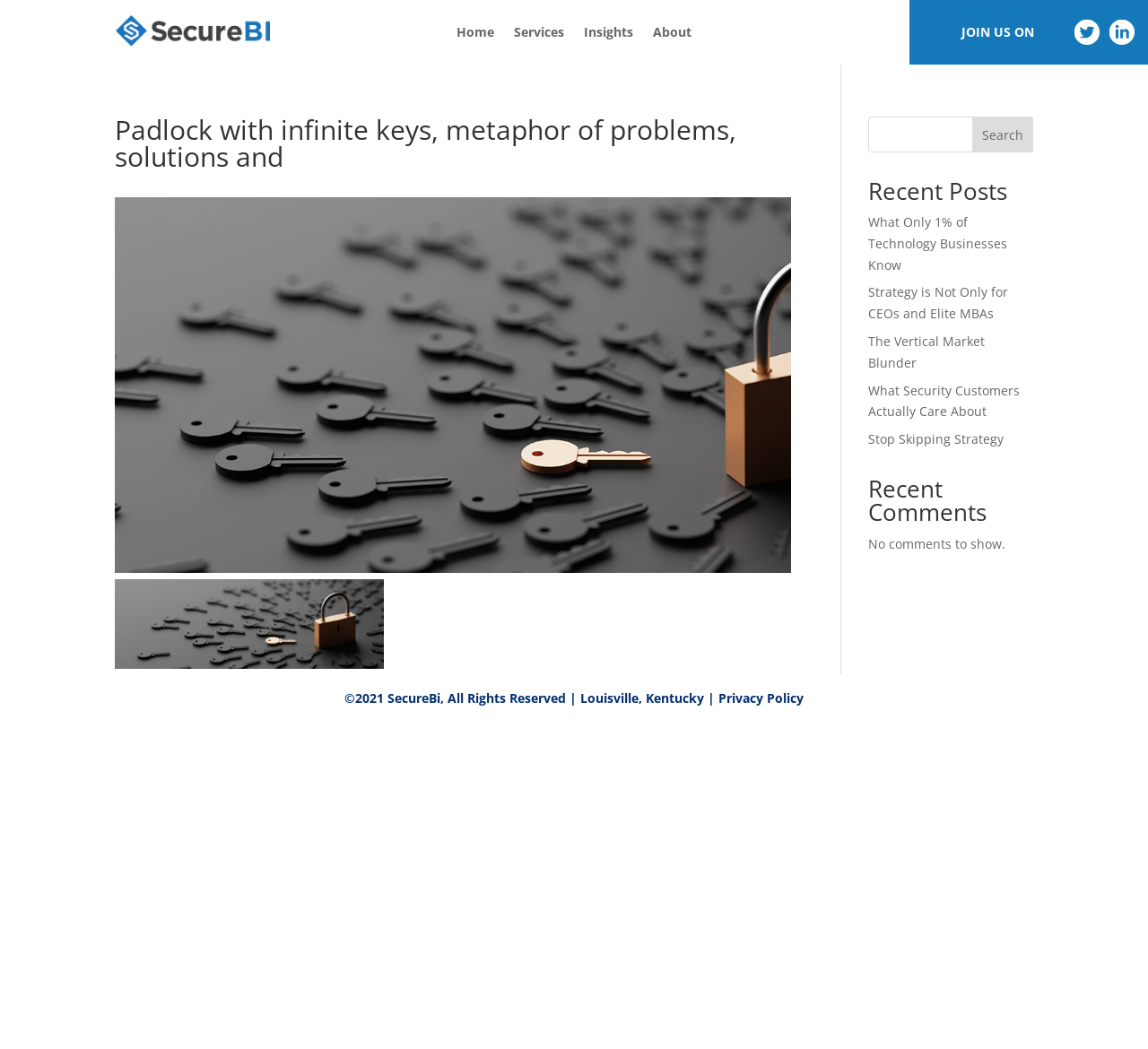Please locate the bounding box coordinates of the region I need to click to follow this instruction: "Search for something".

[0.756, 0.111, 0.9, 0.145]